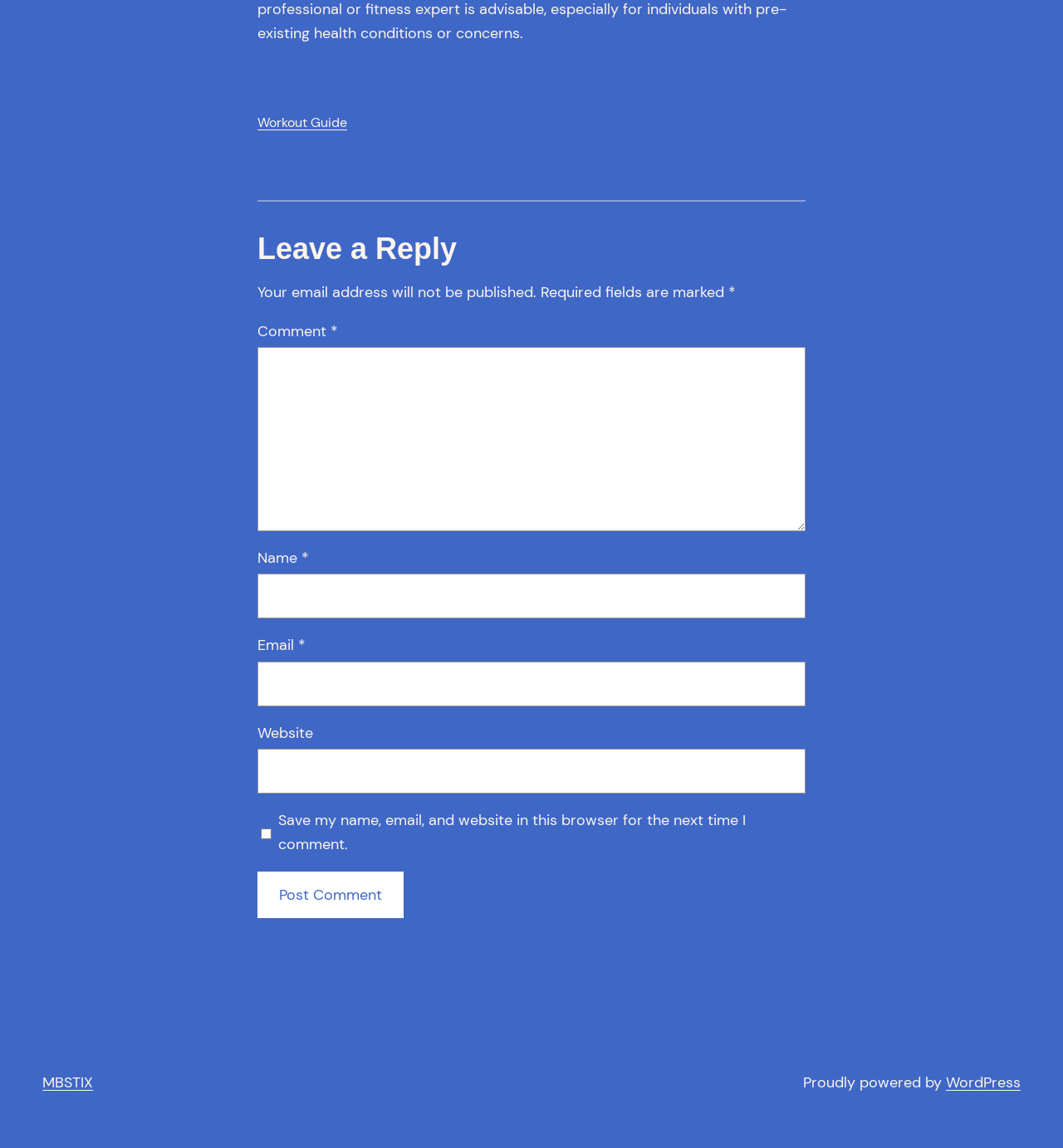Find the bounding box coordinates for the element that must be clicked to complete the instruction: "Visit the 'MBSTIX' website". The coordinates should be four float numbers between 0 and 1, indicated as [left, top, right, bottom].

[0.04, 0.934, 0.088, 0.952]